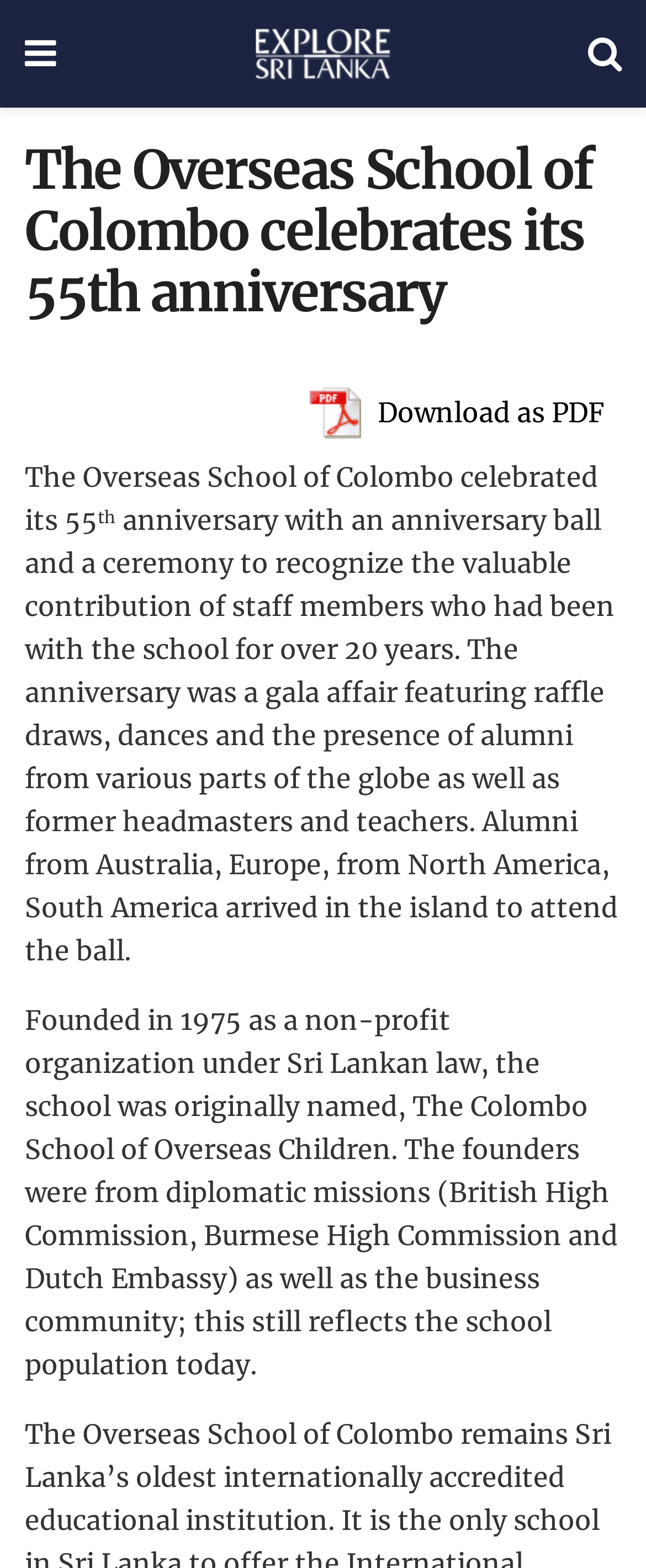Summarize the webpage with a detailed and informative caption.

The webpage is about the 55th anniversary celebration of The Overseas School of Colombo. At the top left, there is a link with a Facebook icon. Next to it, there is a link with no text. On the top right, there is a link with a Twitter icon. Below these links, there is a heading that reads "The Overseas School of Colombo celebrates its 55th anniversary". 

To the right of the heading, there is a link to download the content as a PDF, accompanied by a small PDF icon. Below the heading, there is a paragraph of text that describes the anniversary celebration, including a ball and a ceremony to recognize staff members who have been with the school for over 20 years. The text also mentions the presence of alumni from around the world and former headmasters and teachers.

Below this paragraph, there is another paragraph that provides information about the school's history, including its founding in 1975 as a non-profit organization and its original name, The Colombo School of Overseas Children. The text also mentions the school's population, which reflects its founding by diplomatic missions and the business community.